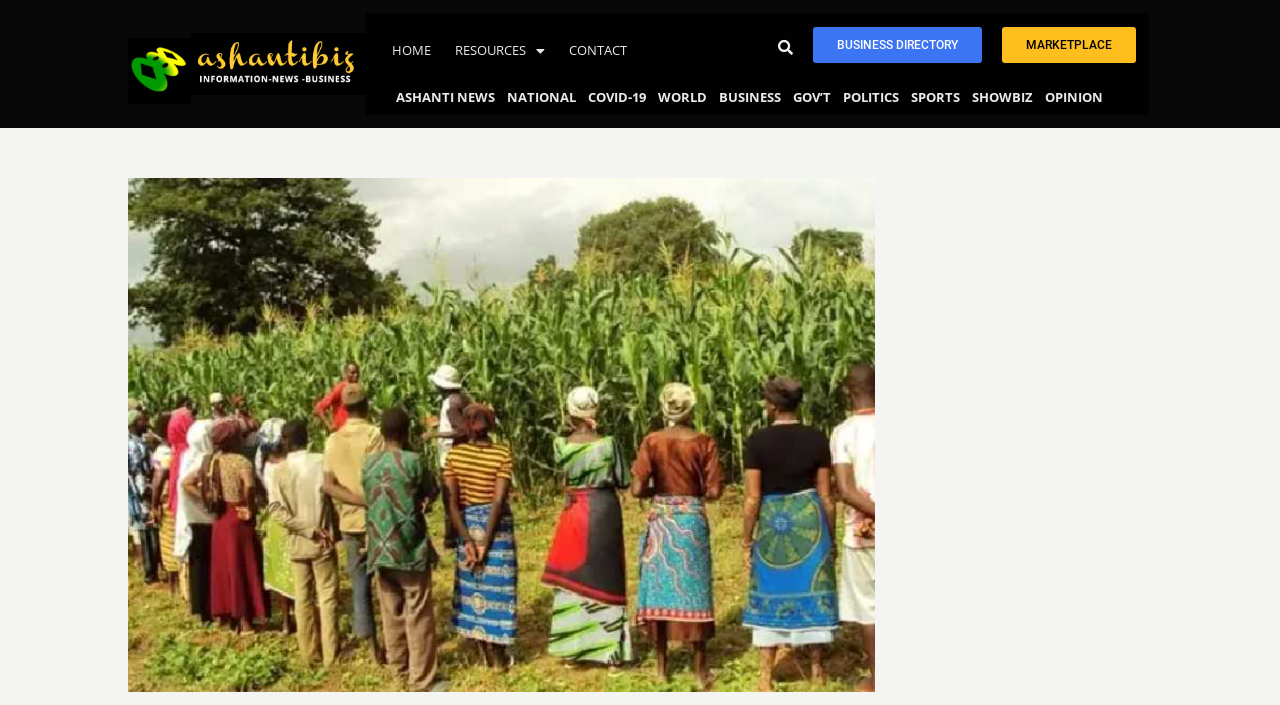How many main navigation links are there?
Refer to the screenshot and respond with a concise word or phrase.

5